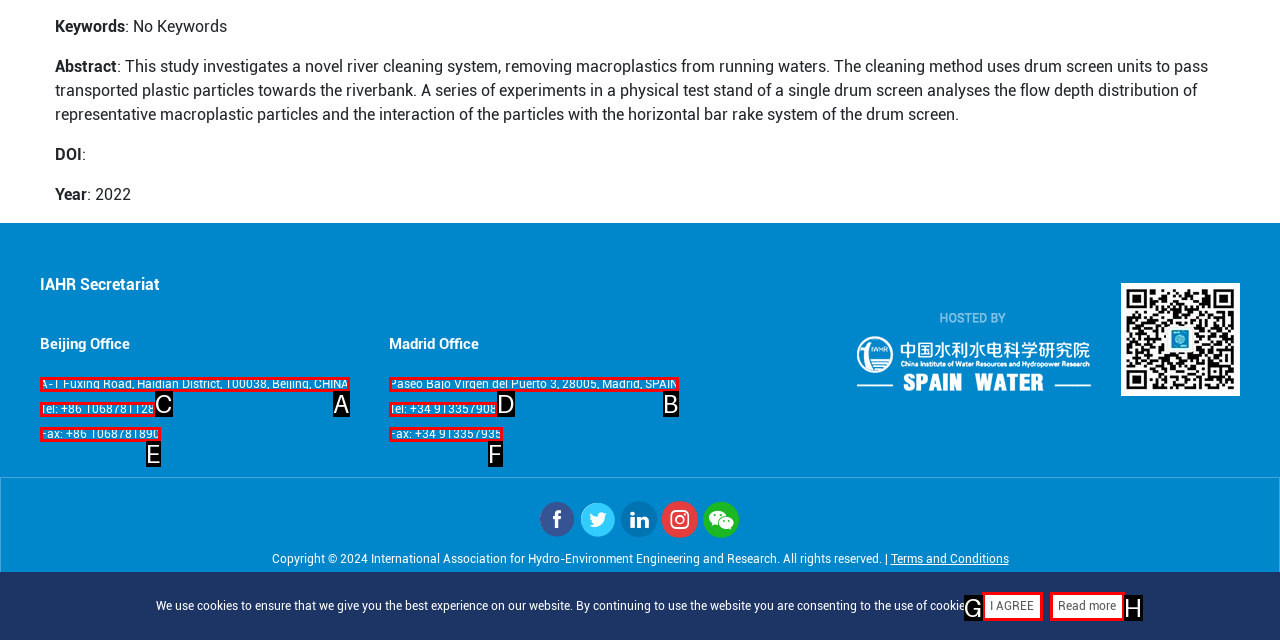Find the option that fits the given description: Fax: +34 913357935
Answer with the letter representing the correct choice directly.

F